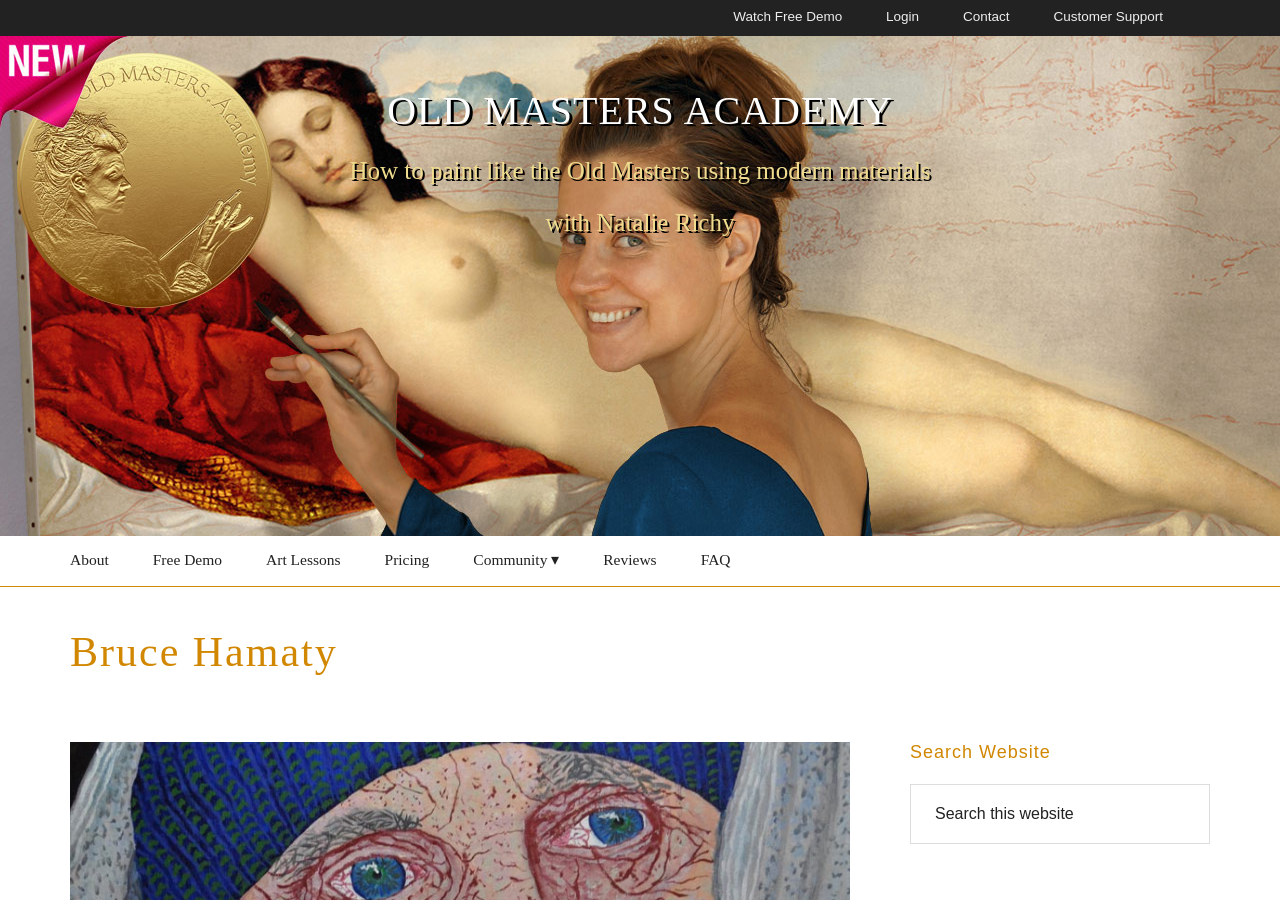Specify the bounding box coordinates for the region that must be clicked to perform the given instruction: "Contact customer support".

[0.823, 0.0, 0.909, 0.039]